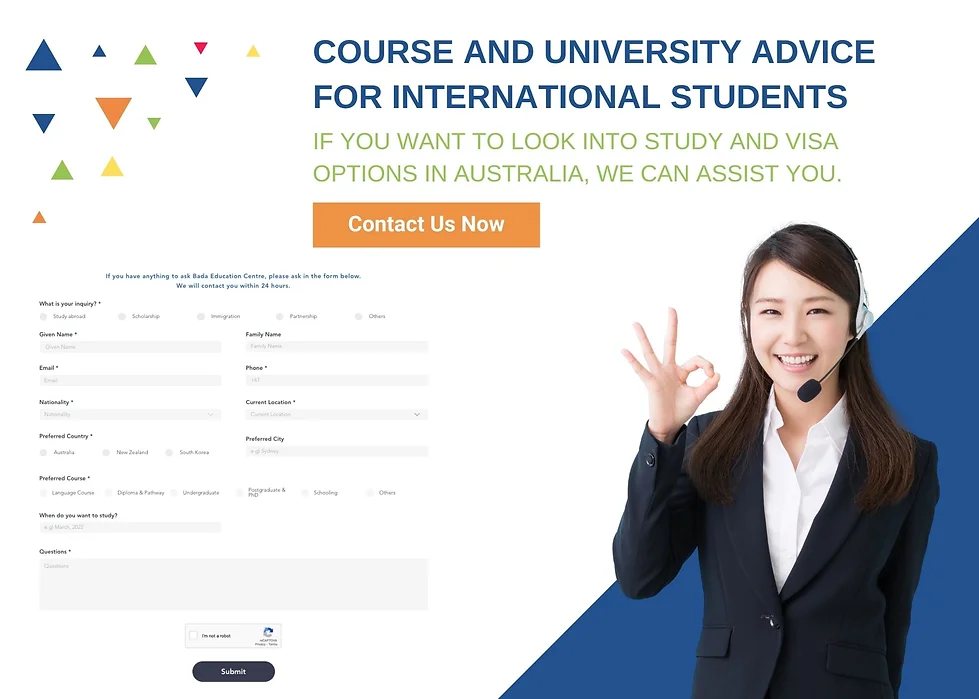Respond to the question with just a single word or phrase: 
What is the purpose of the call-to-action button?

To contact for study and visa options